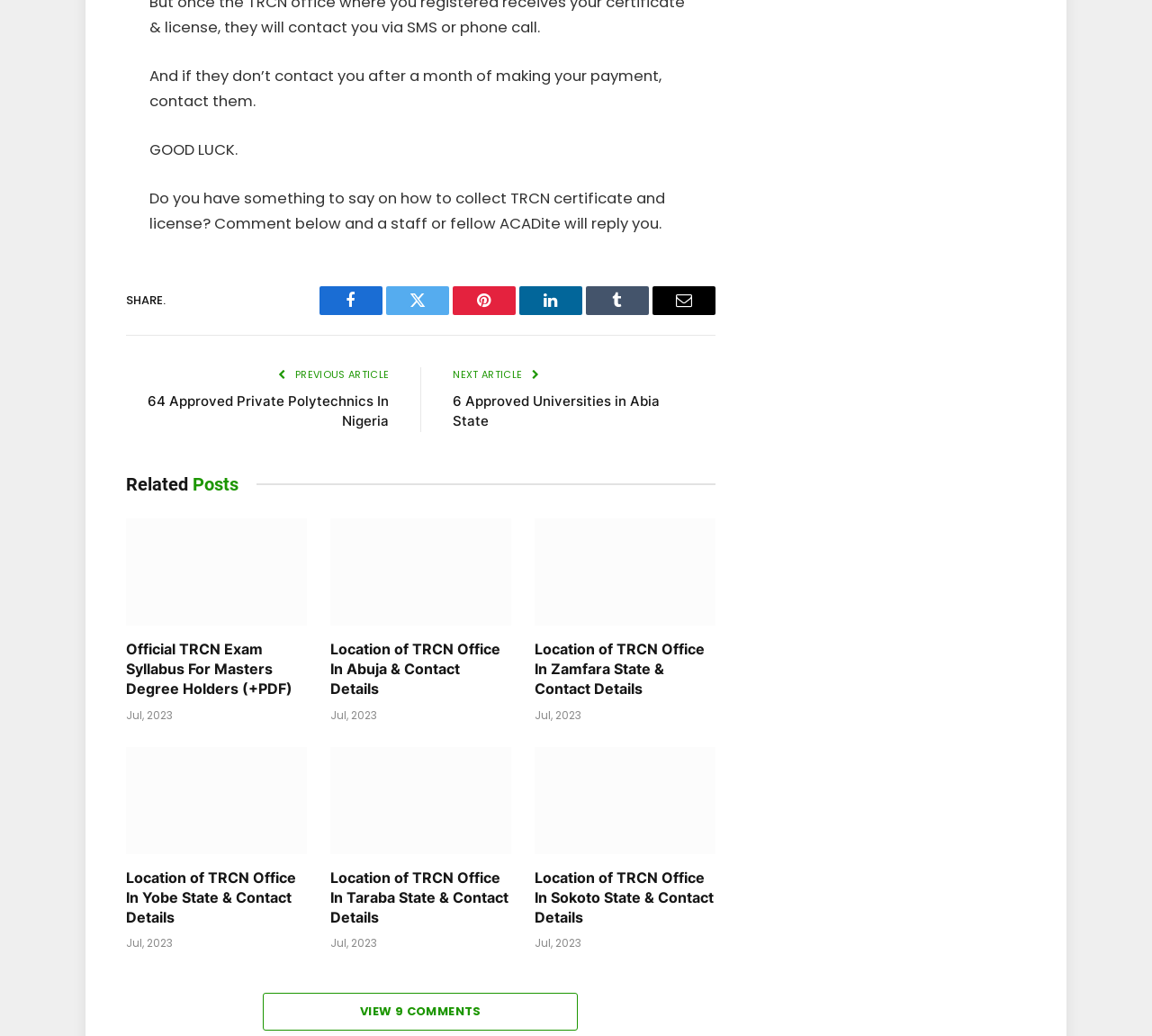How many social media sharing options are there?
Based on the image, please offer an in-depth response to the question.

I counted the number of link elements with icons that represent social media platforms. There are 6 of them: Facebook, Twitter, Pinterest, LinkedIn, Tumblr, and Email.